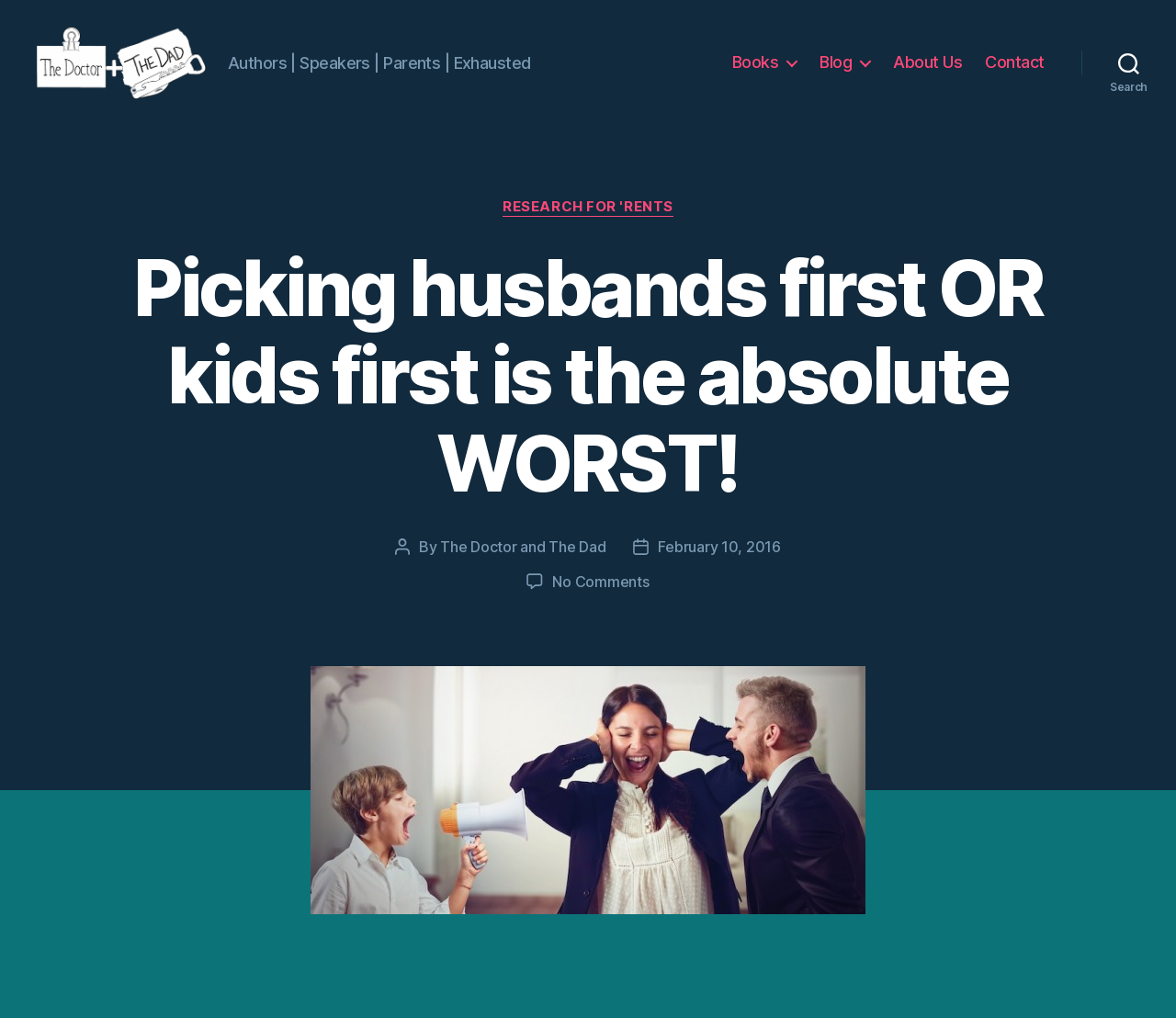Locate the bounding box coordinates of the element that needs to be clicked to carry out the instruction: "Search for something". The coordinates should be given as four float numbers ranging from 0 to 1, i.e., [left, top, right, bottom].

[0.92, 0.046, 1.0, 0.086]